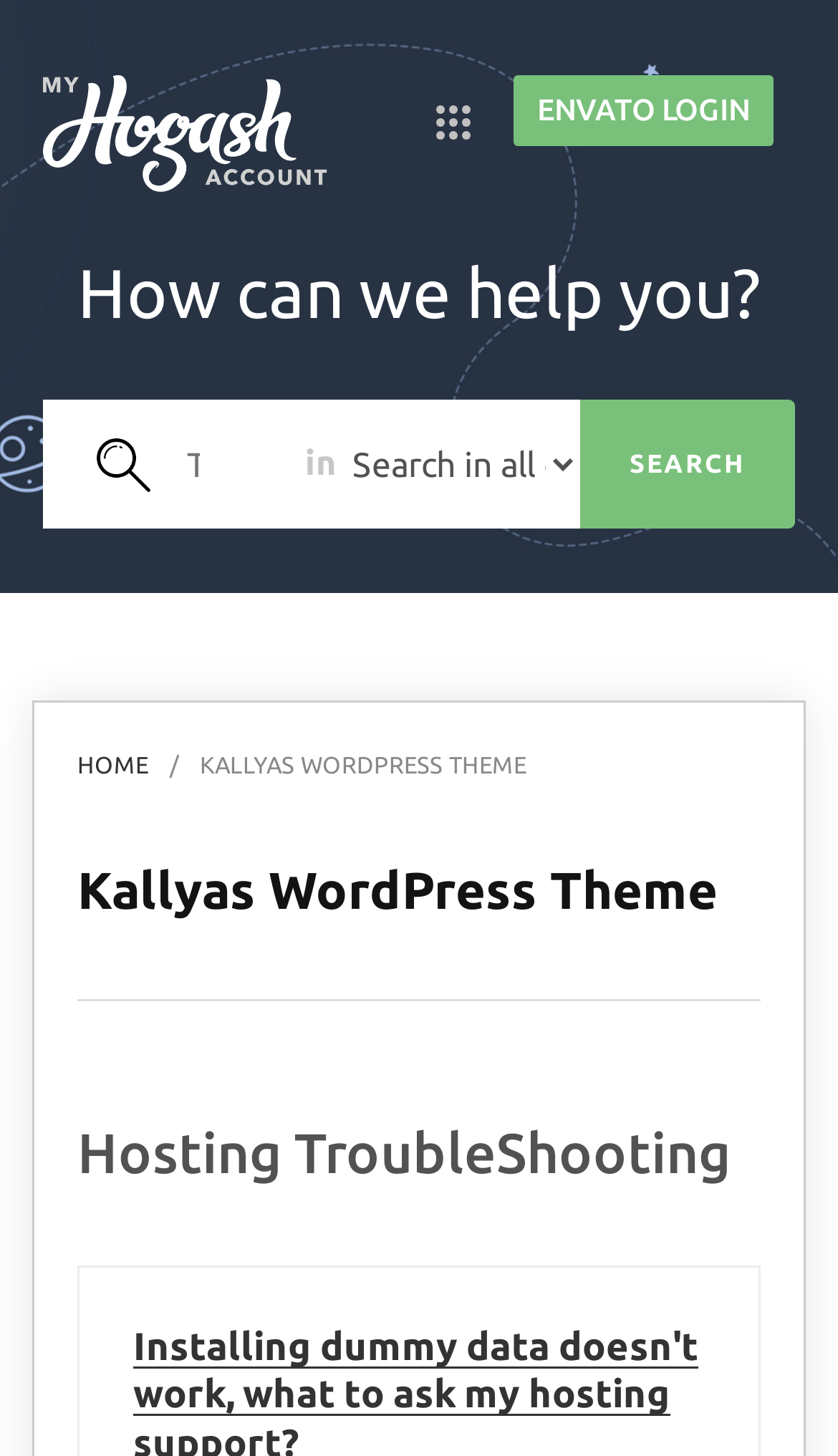Answer the question with a brief word or phrase:
What is the purpose of the textbox?

Type here